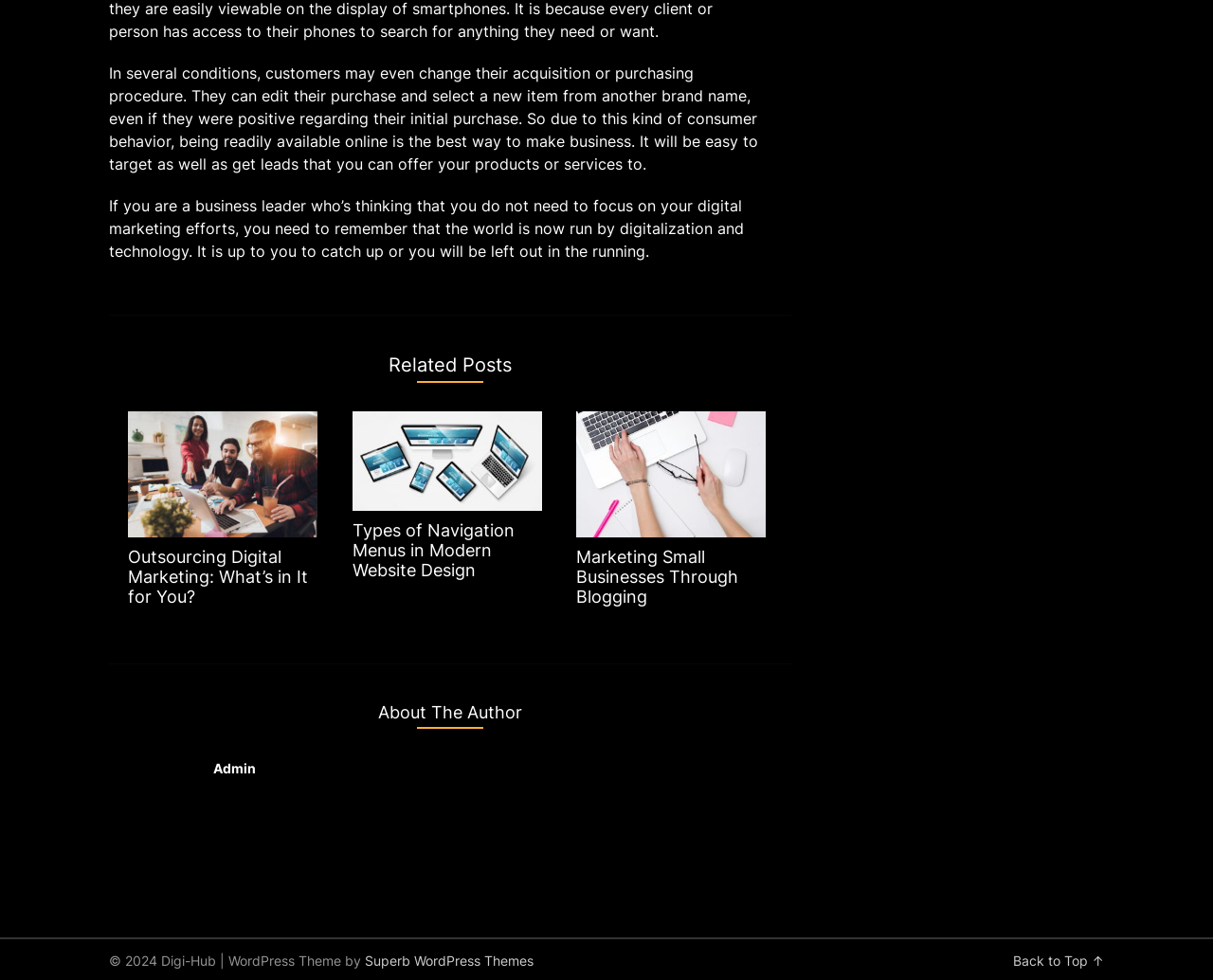Please answer the following question using a single word or phrase: 
What is the topic of the first related post?

Outsourcing Digital Marketing